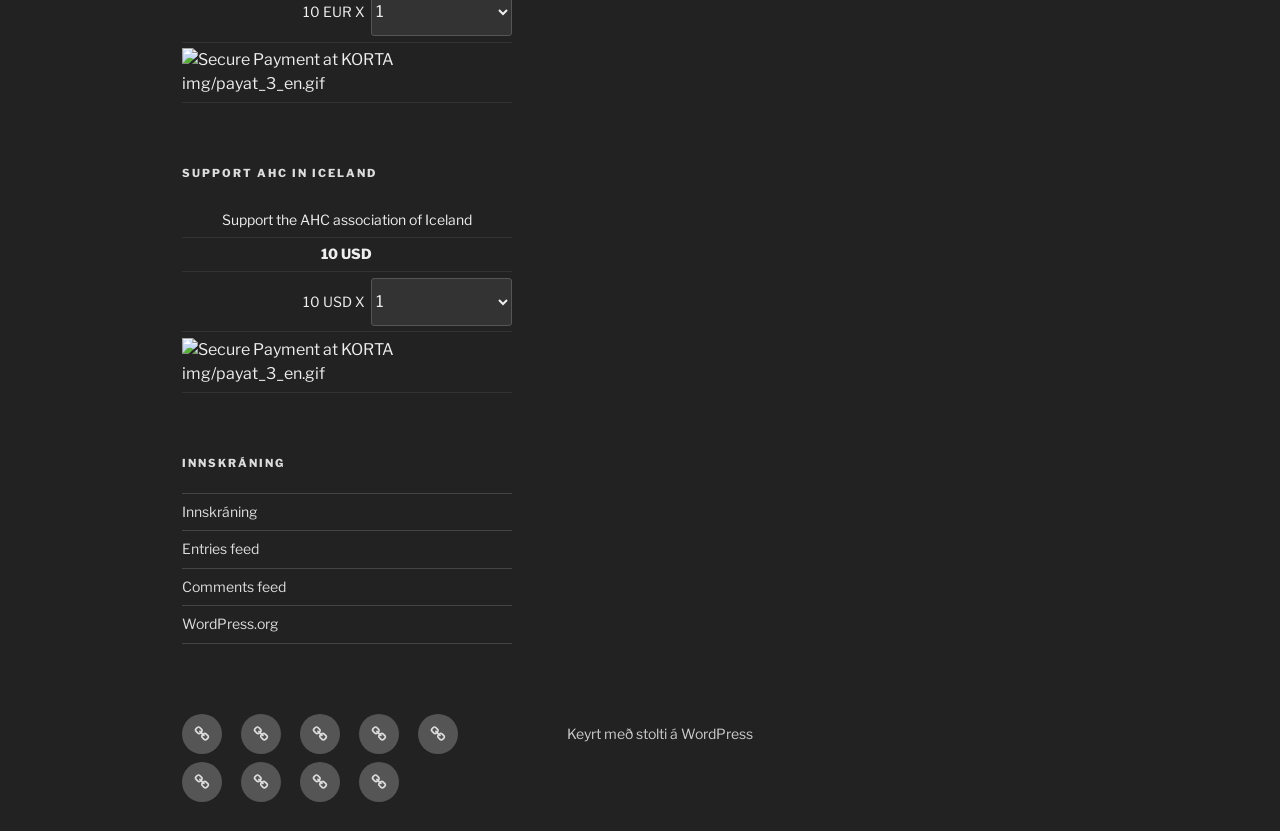Please specify the bounding box coordinates of the clickable region necessary for completing the following instruction: "Click the Secure Payment at KORTA button". The coordinates must consist of four float numbers between 0 and 1, i.e., [left, top, right, bottom].

[0.142, 0.058, 0.4, 0.116]